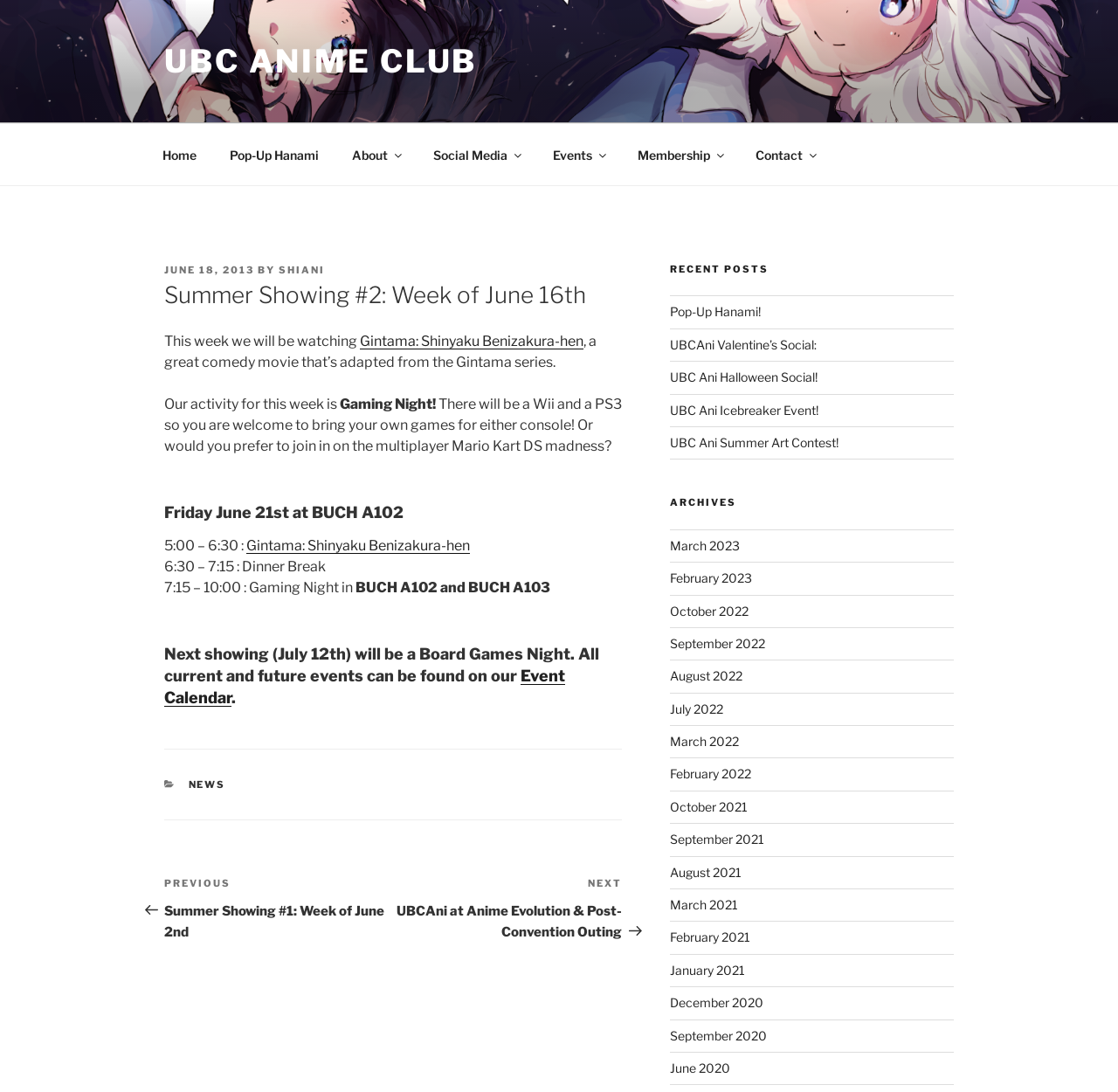Kindly provide the bounding box coordinates of the section you need to click on to fulfill the given instruction: "Check the 'Next Post' link".

[0.352, 0.803, 0.556, 0.861]